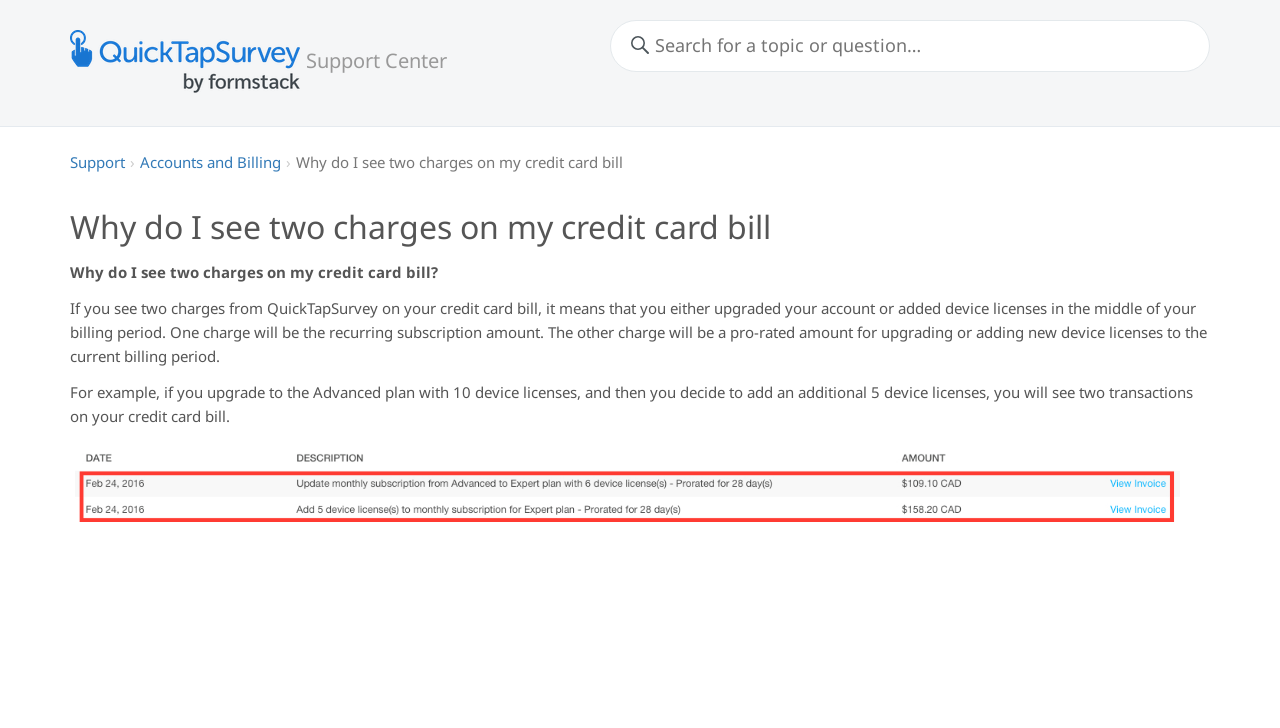Why do users see two charges on their credit card bill?
With the help of the image, please provide a detailed response to the question.

According to the article on the webpage, users see two charges on their credit card bill because they either upgraded their account or added device licenses in the middle of their billing period. One charge is the recurring subscription amount, and the other charge is a pro-rated amount for the upgrade or added licenses.